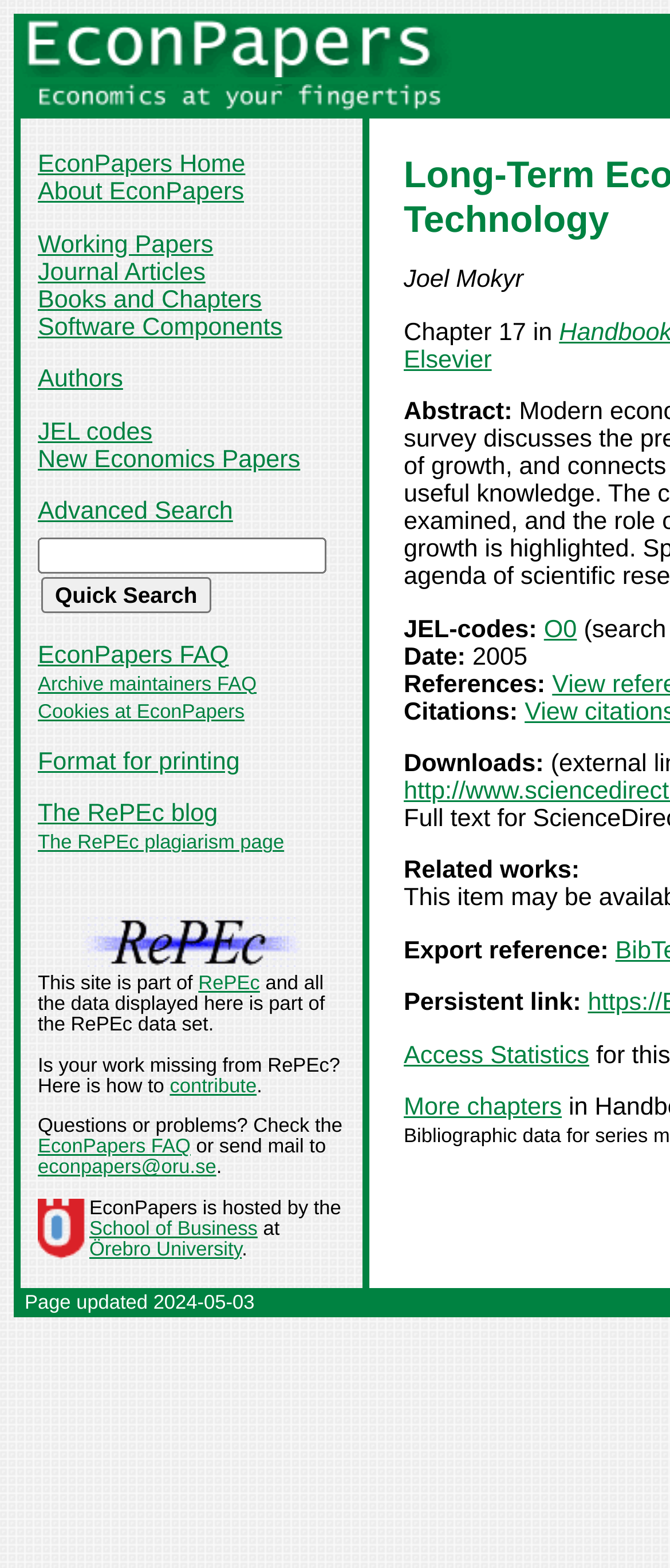Respond with a single word or short phrase to the following question: 
What is the date of the last update of the webpage?

2024-05-03